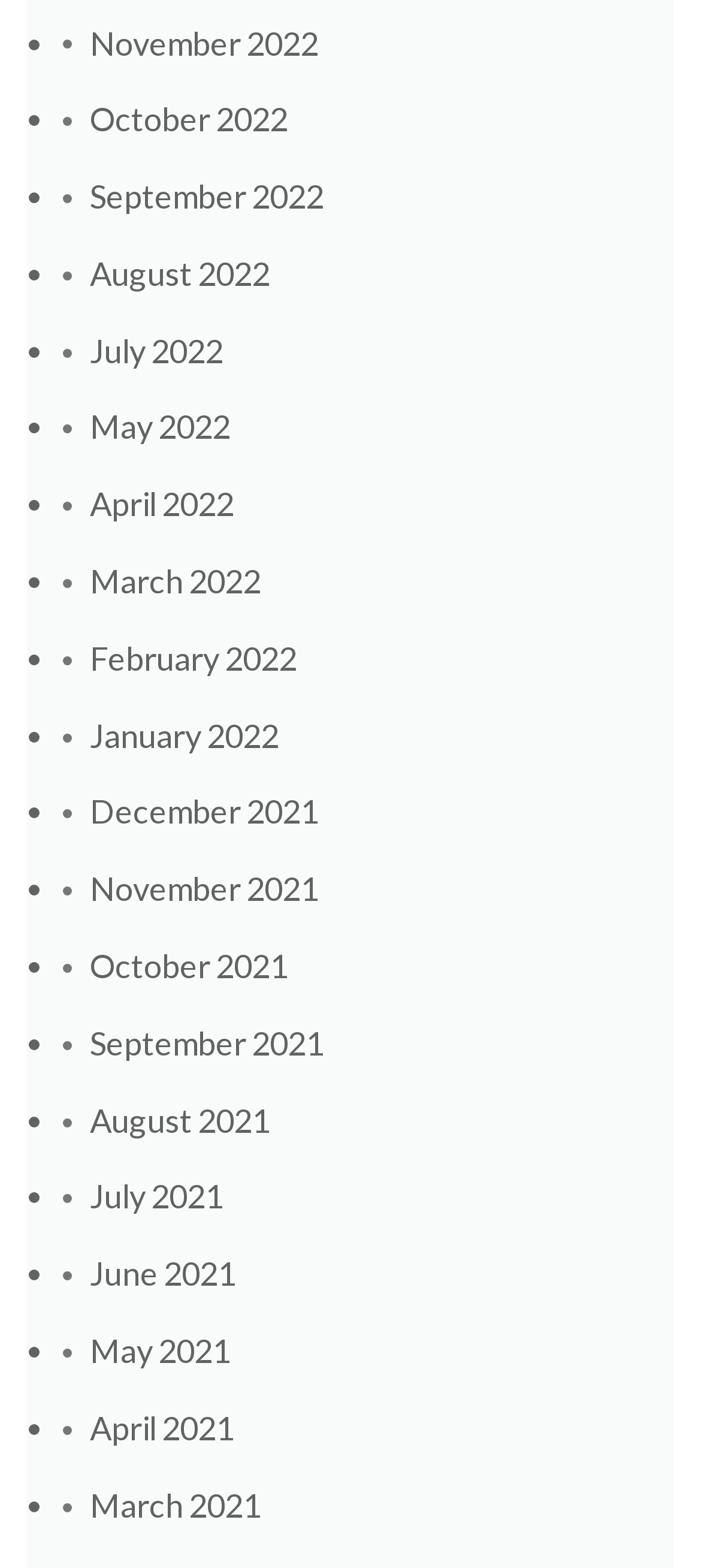Select the bounding box coordinates of the element I need to click to carry out the following instruction: "View August 2022".

[0.09, 0.162, 0.385, 0.187]